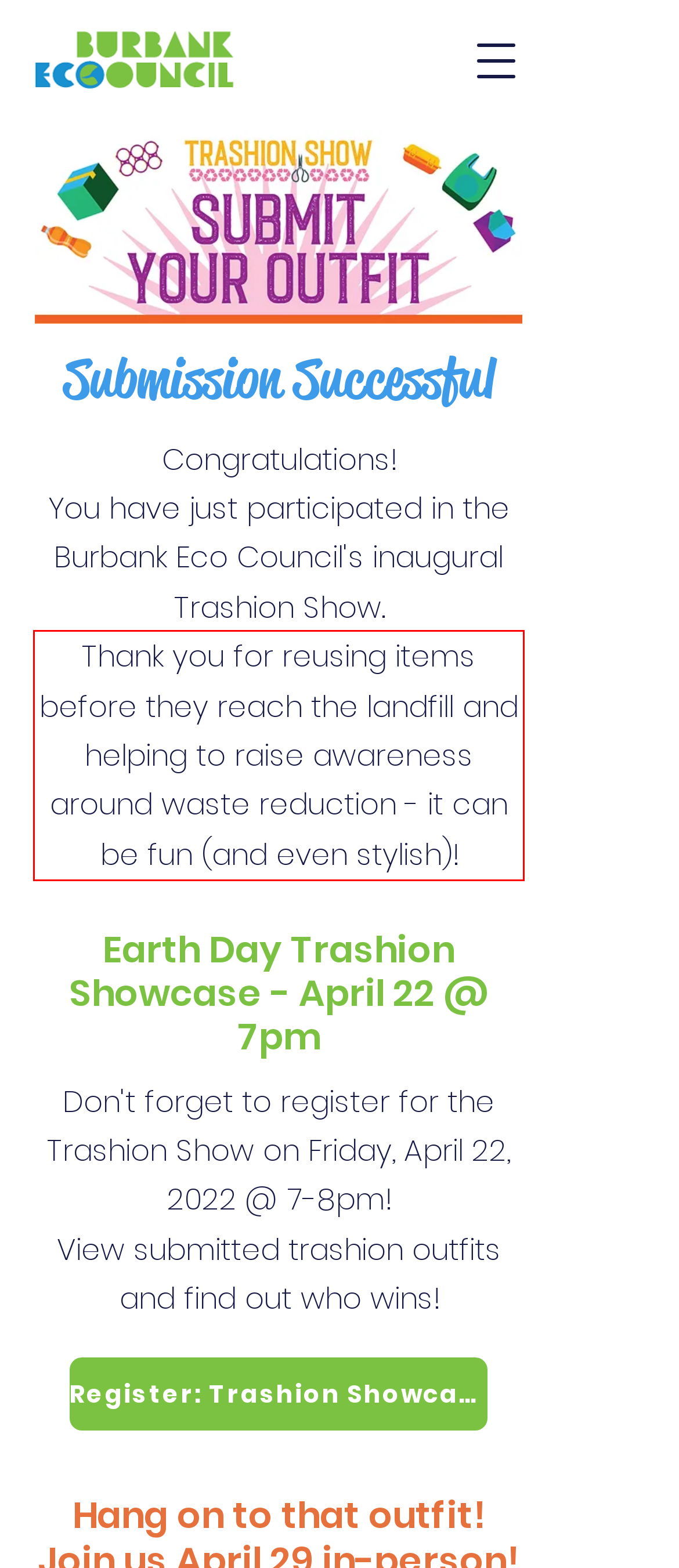Please analyze the provided webpage screenshot and perform OCR to extract the text content from the red rectangle bounding box.

Thank you for reusing items before they reach the landfill and helping to raise awareness around waste reduction - it can be fun (and even stylish)!